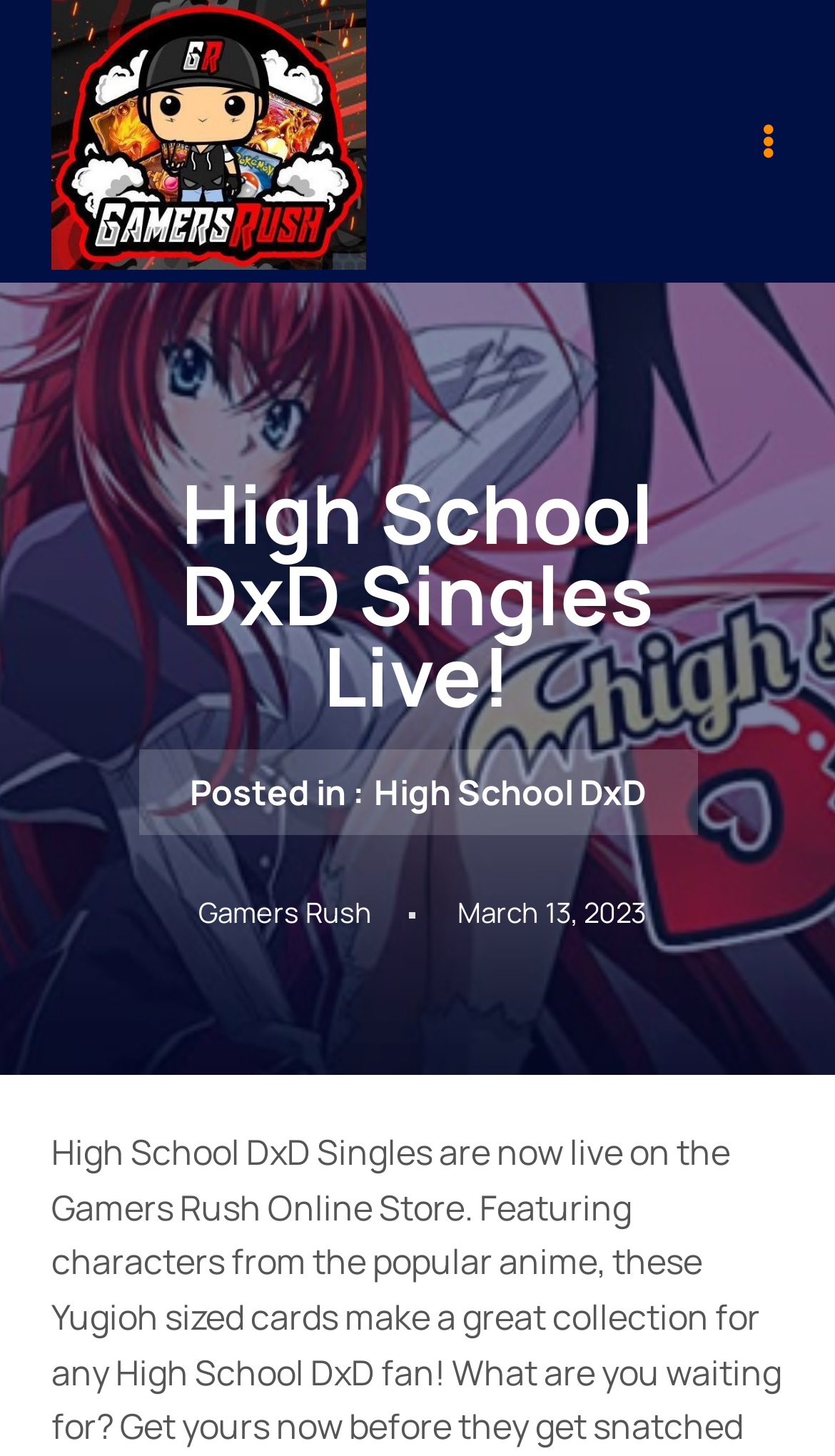Give a concise answer using only one word or phrase for this question:
What is the name of the blog?

Gamers Rush Blog